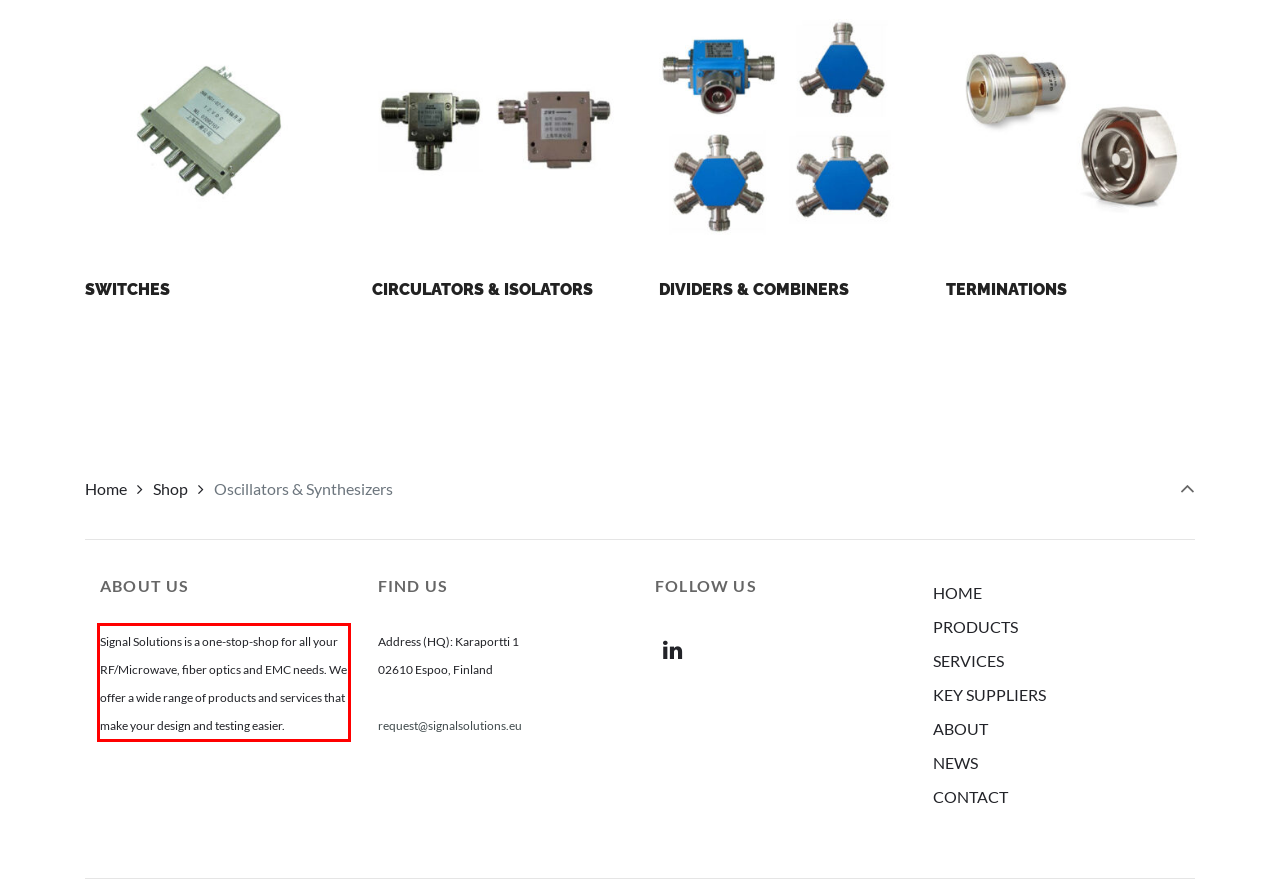You are looking at a screenshot of a webpage with a red rectangle bounding box. Use OCR to identify and extract the text content found inside this red bounding box.

Signal Solutions is a one-stop-shop for all your RF/Microwave, fiber optics and EMC needs. We offer a wide range of products and services that make your design and testing easier.